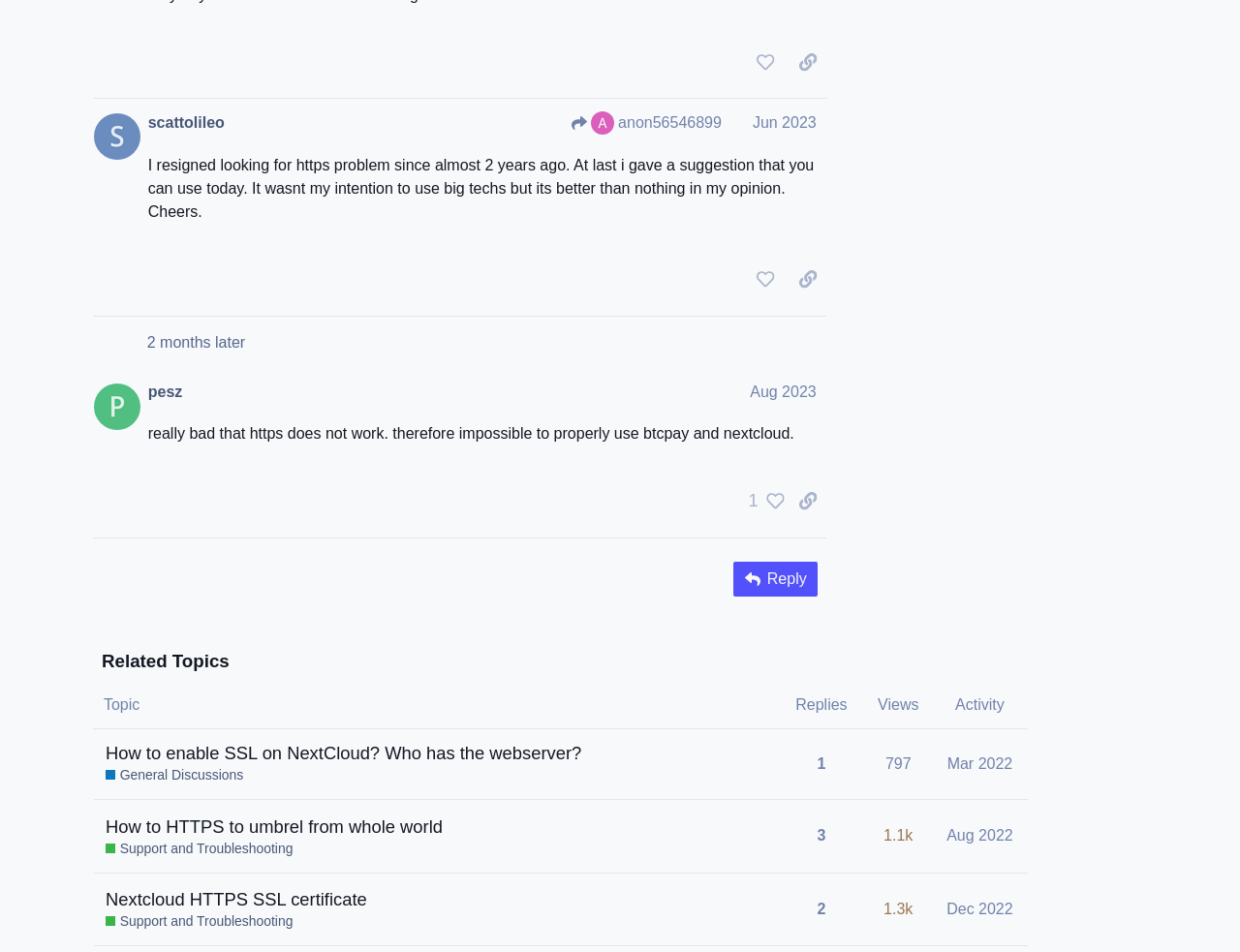Determine the bounding box coordinates of the region to click in order to accomplish the following instruction: "copy a link to this post to clipboard". Provide the coordinates as four float numbers between 0 and 1, specifically [left, top, right, bottom].

[0.637, 0.048, 0.667, 0.083]